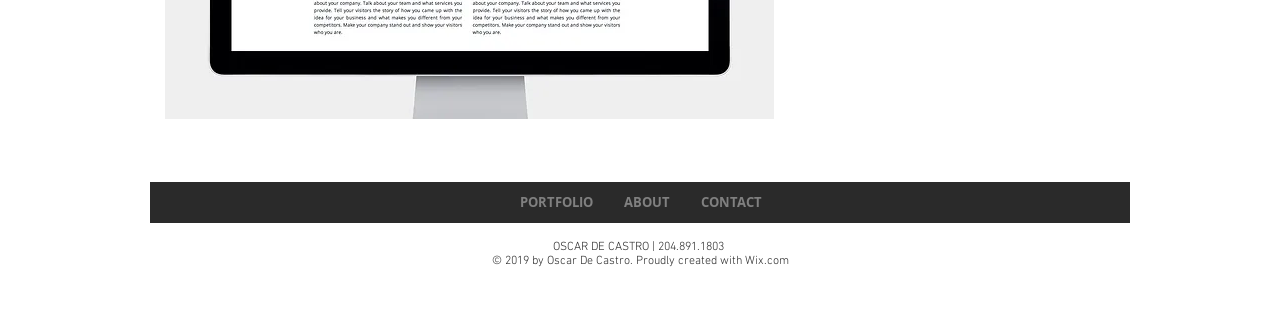How many links are in the navigation section?
Please interpret the details in the image and answer the question thoroughly.

I counted the number of link elements under the navigation element with bounding box coordinates [0.117, 0.552, 0.883, 0.676] and found three links: 'PORTFOLIO', 'ABOUT', and 'CONTACT'.